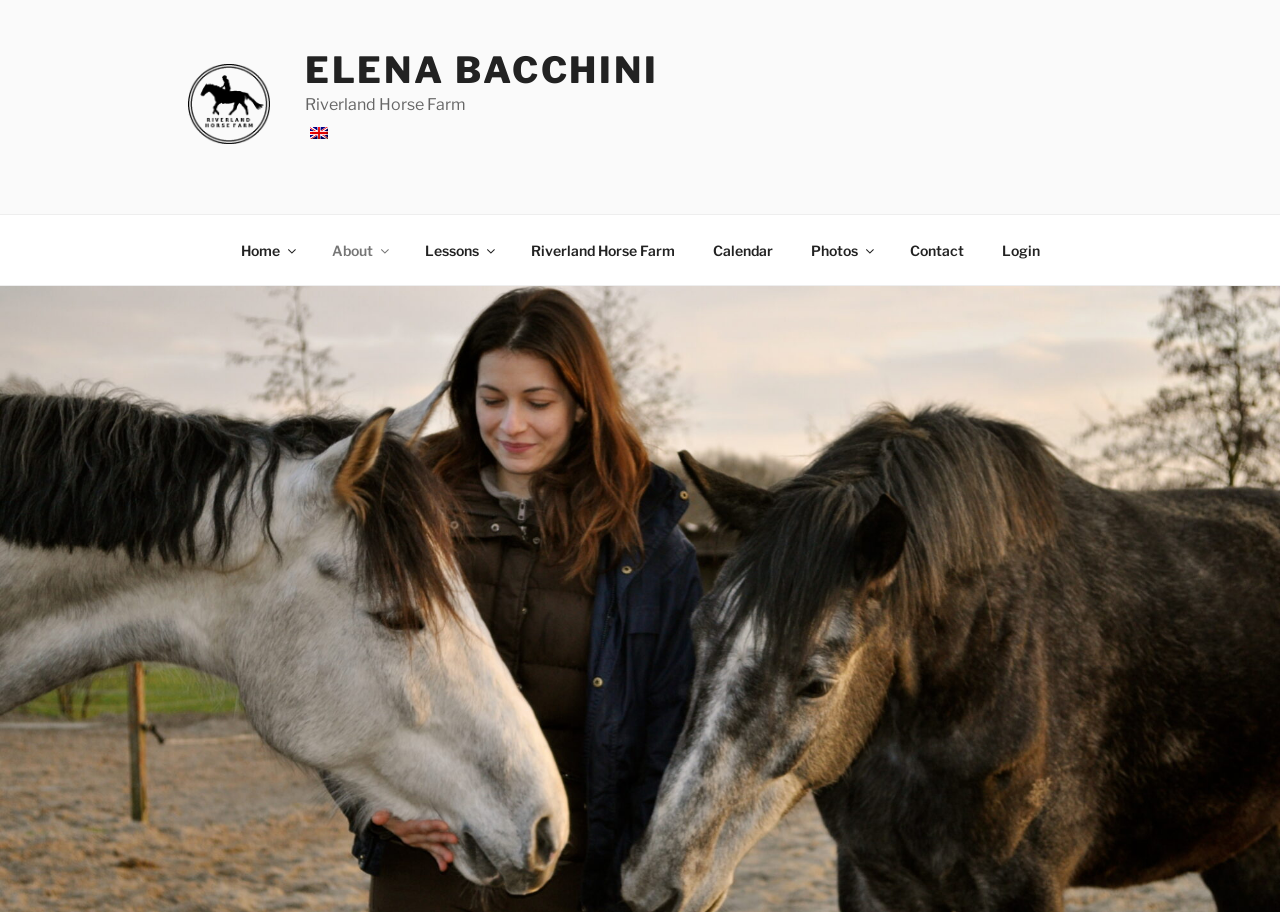Please find the bounding box coordinates of the element that must be clicked to perform the given instruction: "login to the website". The coordinates should be four float numbers from 0 to 1, i.e., [left, top, right, bottom].

[0.769, 0.247, 0.826, 0.301]